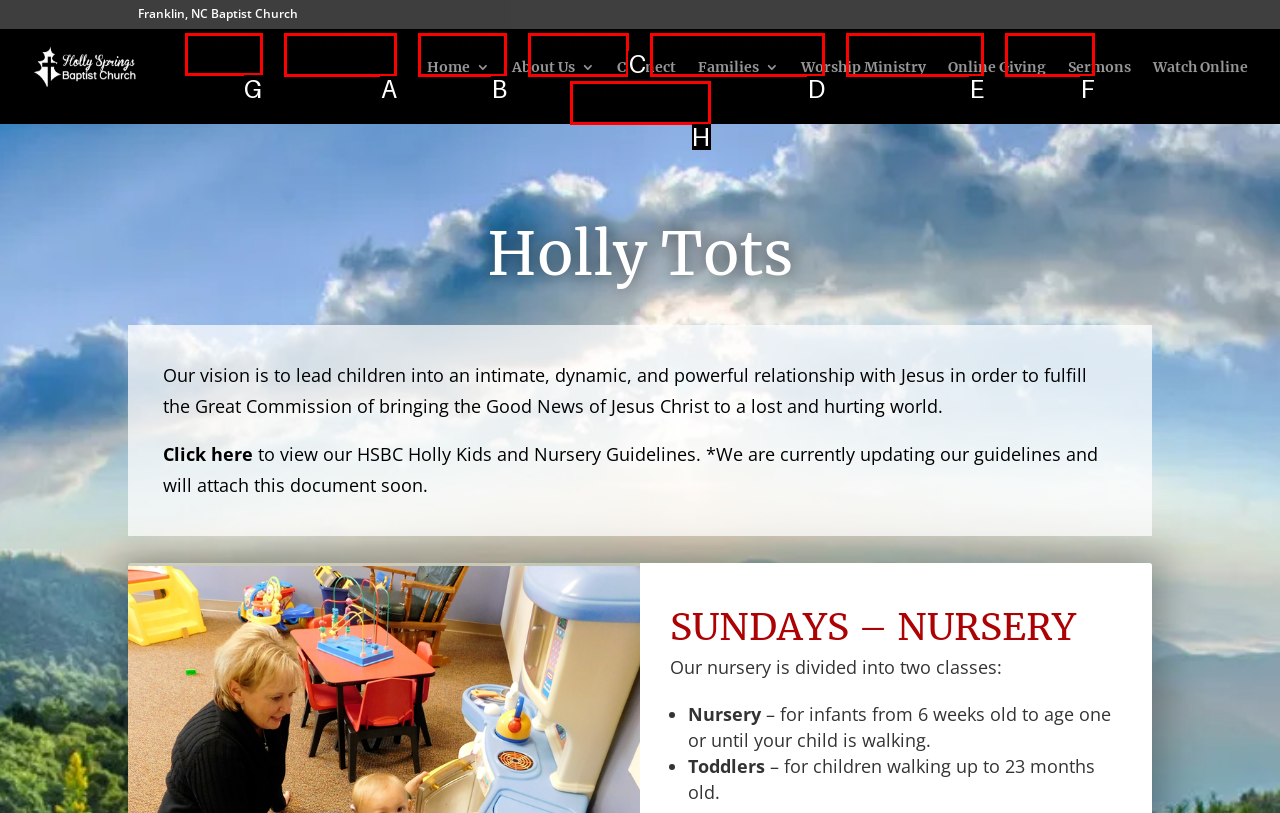Which HTML element should be clicked to complete the task: go to home page? Answer with the letter of the corresponding option.

G